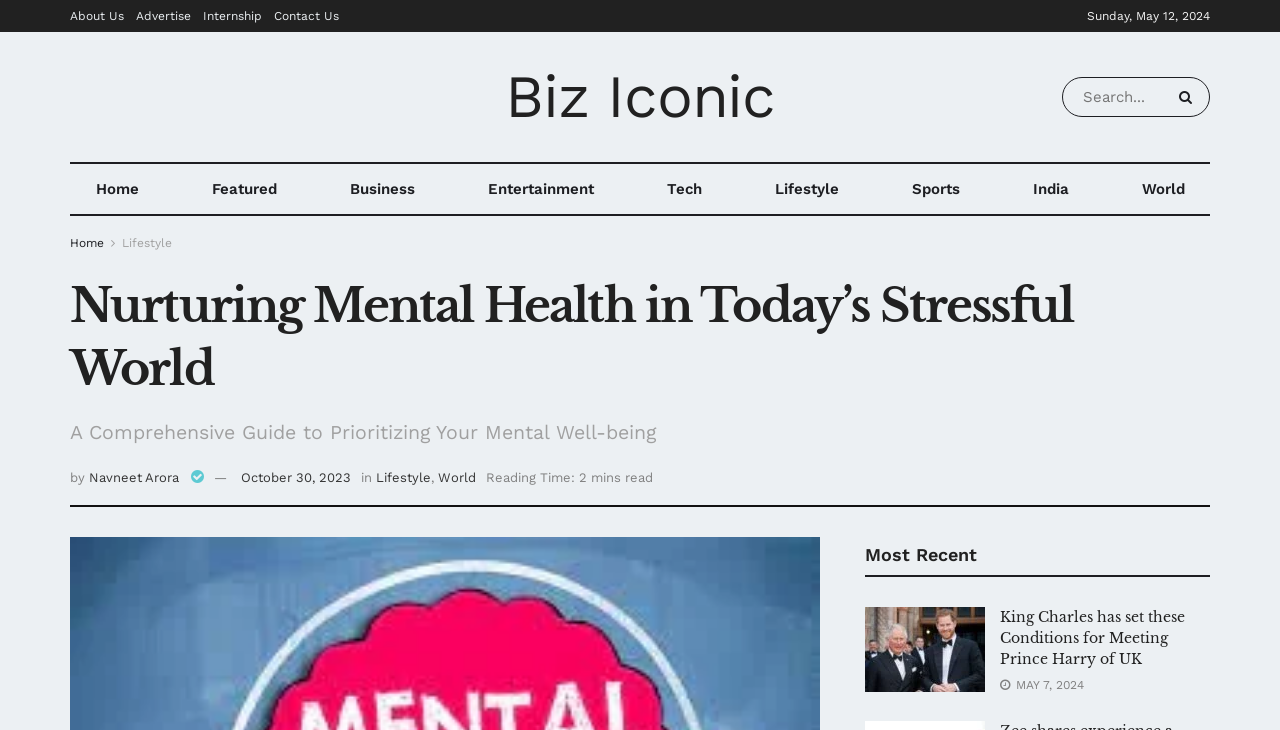Show the bounding box coordinates of the element that should be clicked to complete the task: "Read the article by Navneet Arora".

[0.07, 0.644, 0.14, 0.665]